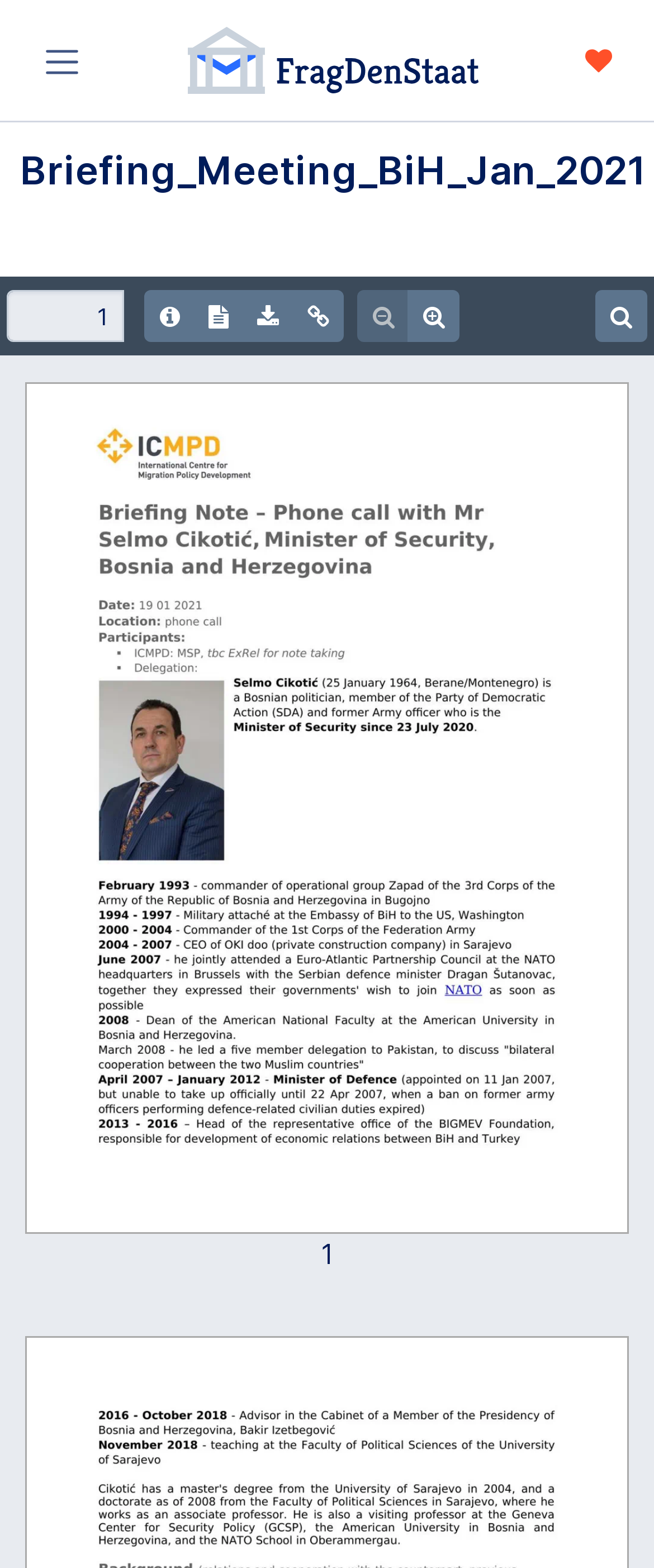Extract the bounding box coordinates for the described element: "Dokumenten-URL kopieren". The coordinates should be represented as four float numbers between 0 and 1: [left, top, right, bottom].

[0.447, 0.185, 0.526, 0.218]